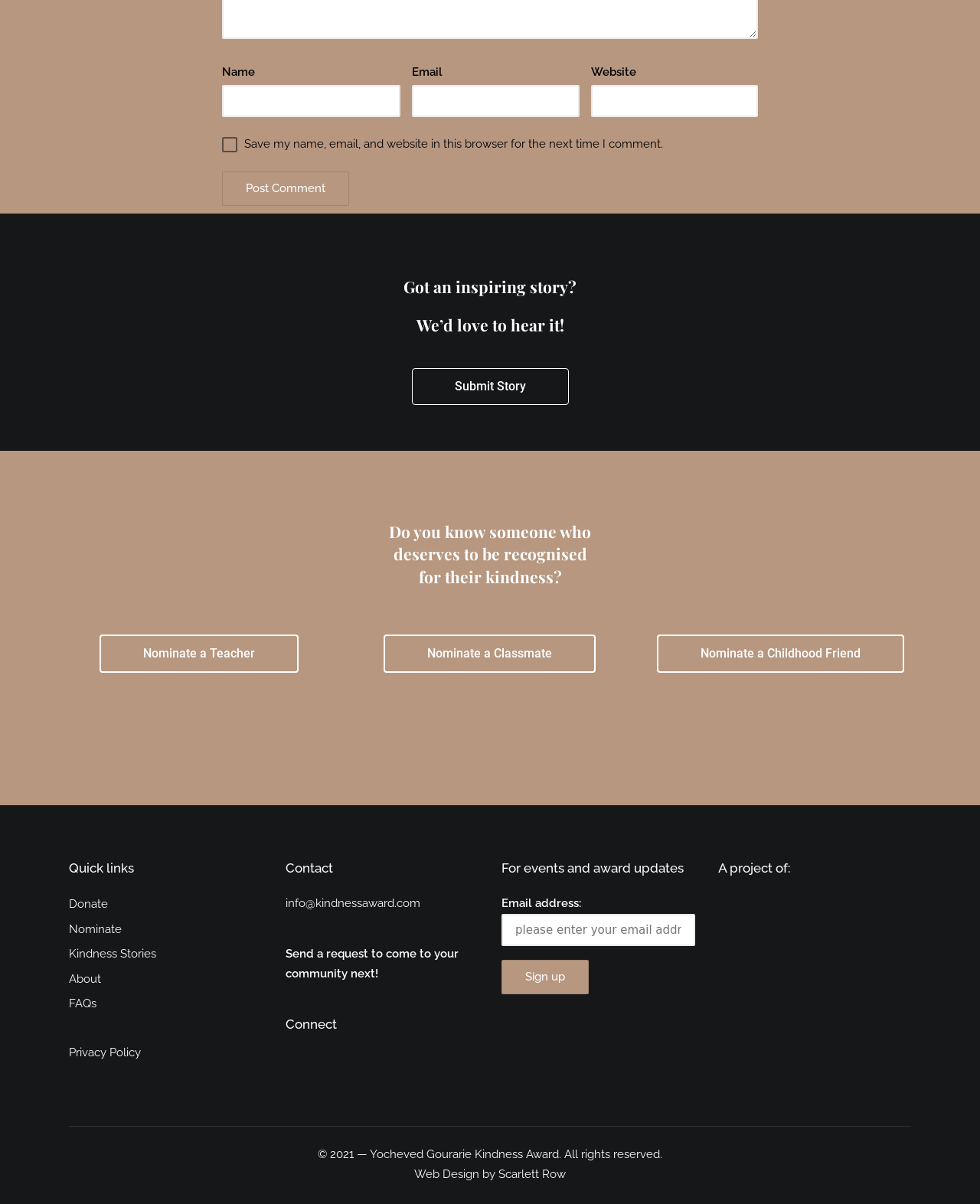Identify the bounding box coordinates of the area you need to click to perform the following instruction: "Enter your name".

[0.227, 0.071, 0.409, 0.097]